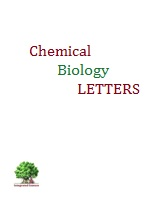Create a detailed narrative of what is happening in the image.

The image features the title of the scholarly journal "Chemical Biology Letters." The words "Chemical" and "Biology" are displayed in varying configurations, with "LETTERS" prominently featured in bold lettering beneath them. The journal's logo includes a stylized tree in the bottom-left corner, representing its focus on the intersection of chemical and biological sciences. This journal is indexed in both Chemical Abstract Services (CAS) and SCOPUS, which highlights its relevance and contribution to the scientific community, aimed at authors, researchers, and academicians in the field.